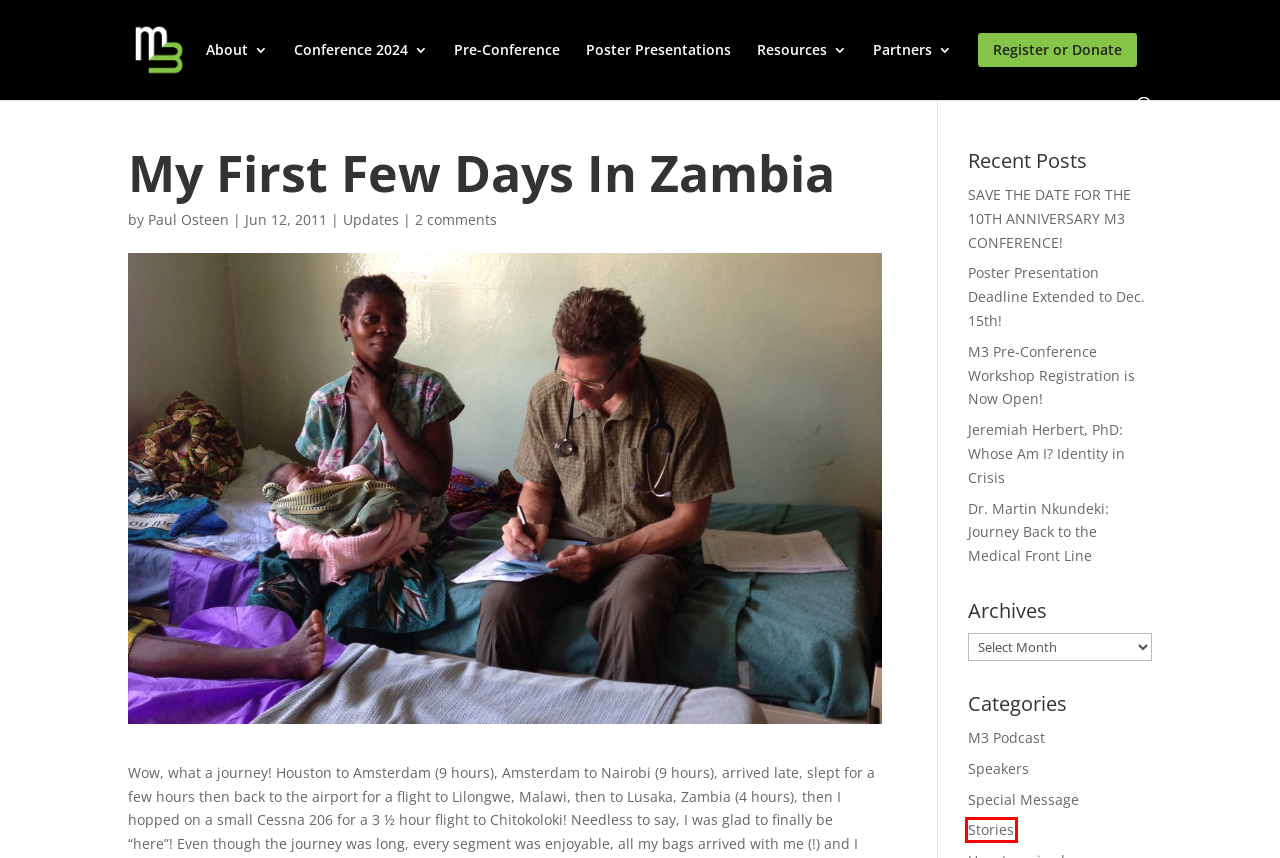Examine the screenshot of a webpage featuring a red bounding box and identify the best matching webpage description for the new page that results from clicking the element within the box. Here are the options:
A. Special Message | M3 | Mobilizing Medical Missions
B. Poster Presentation Deadline Extended to Dec. 15th! | M3 | Mobilizing Medical Missions
C. M3 | Mobilizing Medical Missions | A conference to mobilize medical missions around the world
D. SAVE THE DATE FOR THE 10TH ANNIVERSARY M3 CONFERENCE! | M3 | Mobilizing Medical Missions
E. 2024 Pre-Conference | M3 | Mobilizing Medical Missions
F. Paul Osteen | M3 | Mobilizing Medical Missions
G. Jeremiah Herbert, PhD: Whose Am I? Identity in Crisis | M3 | Mobilizing Medical Missions
H. Stories | M3 | Mobilizing Medical Missions

H